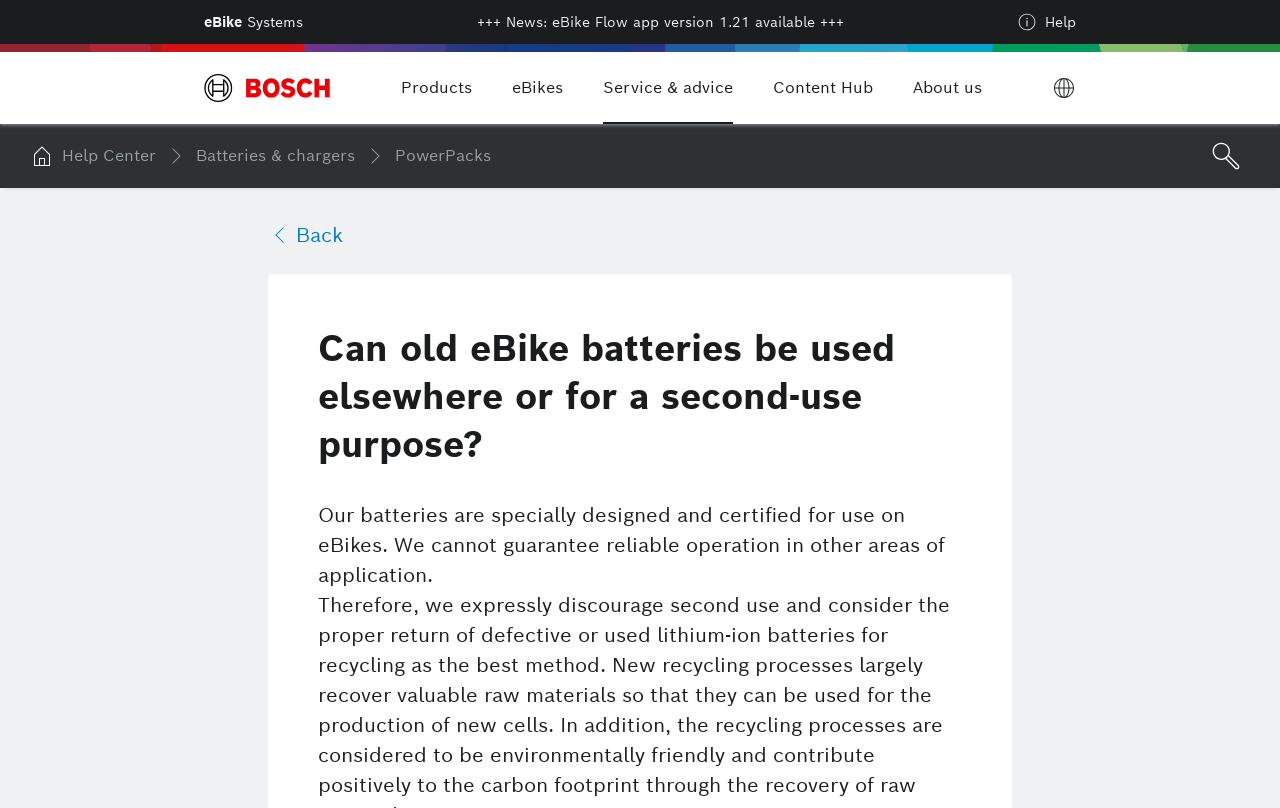Determine the bounding box coordinates of the clickable region to execute the instruction: "View Batteries & chargers". The coordinates should be four float numbers between 0 and 1, denoted as [left, top, right, bottom].

[0.153, 0.178, 0.277, 0.208]